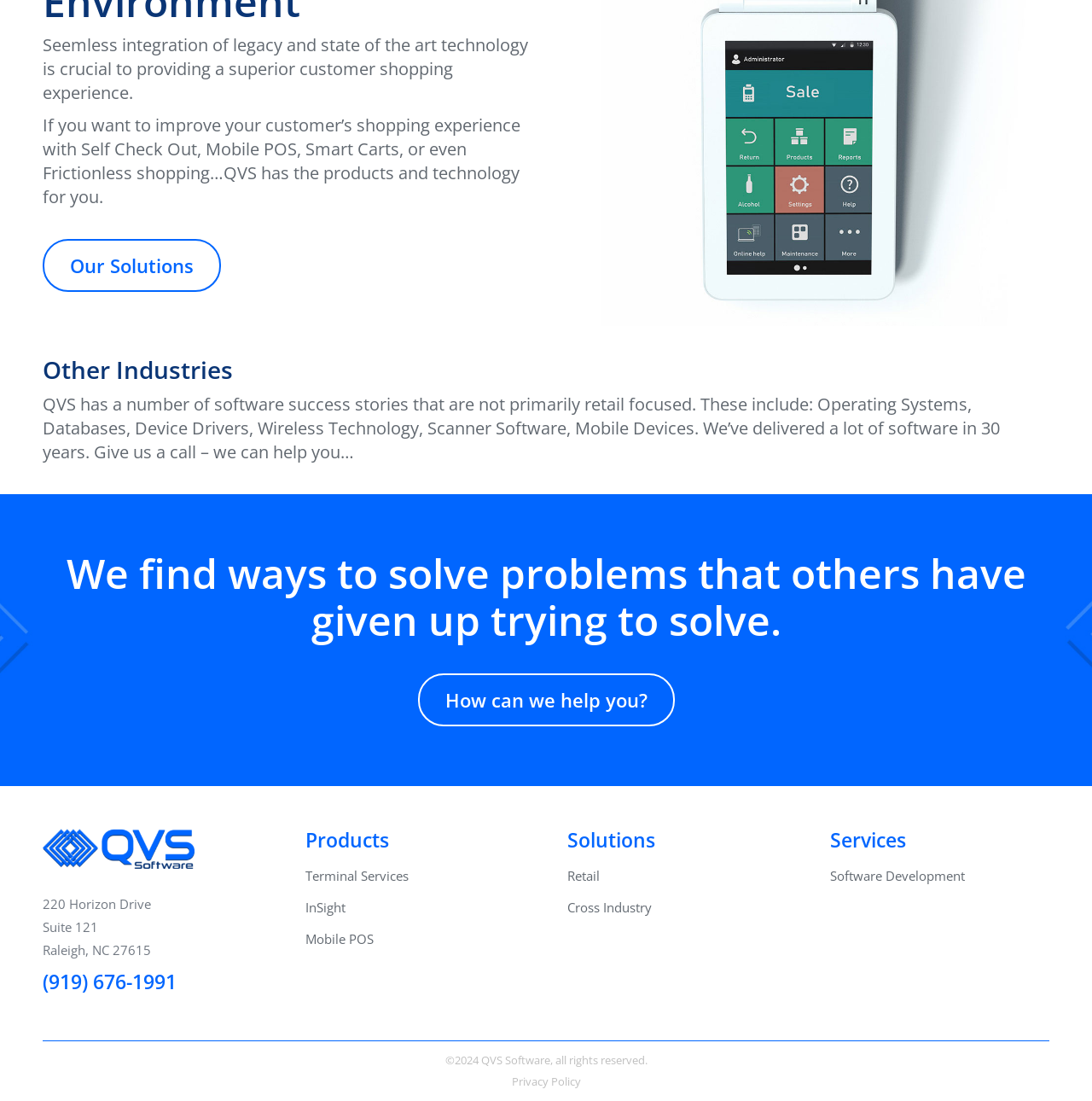Please specify the bounding box coordinates of the clickable region necessary for completing the following instruction: "Click on 'How can we help you?'". The coordinates must consist of four float numbers between 0 and 1, i.e., [left, top, right, bottom].

[0.382, 0.612, 0.618, 0.66]